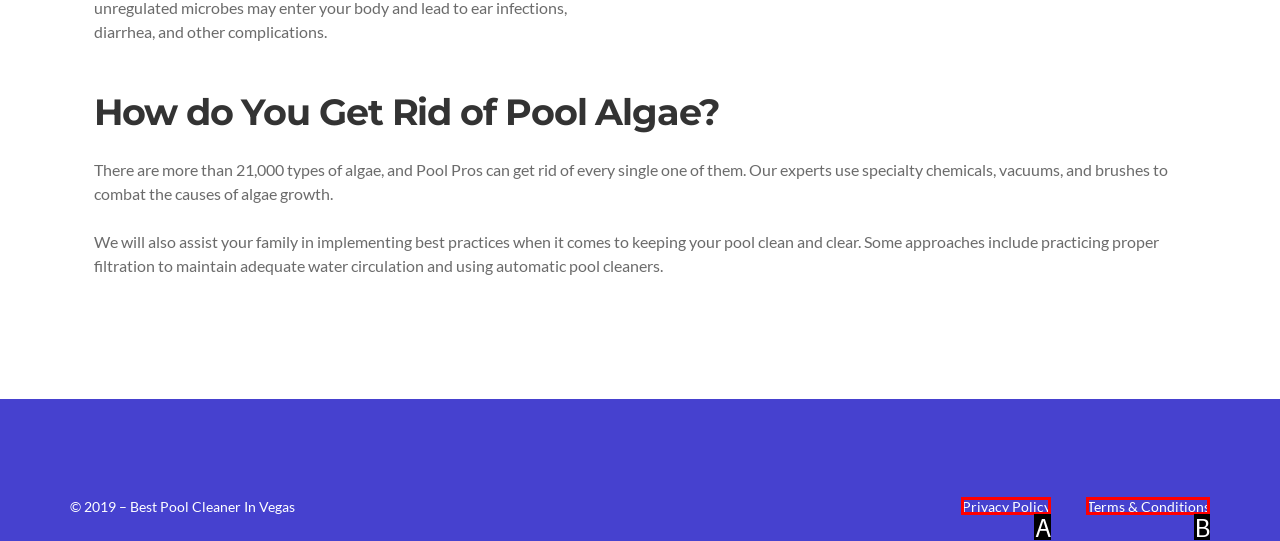Find the HTML element that matches the description: Terms & Conditions
Respond with the corresponding letter from the choices provided.

B